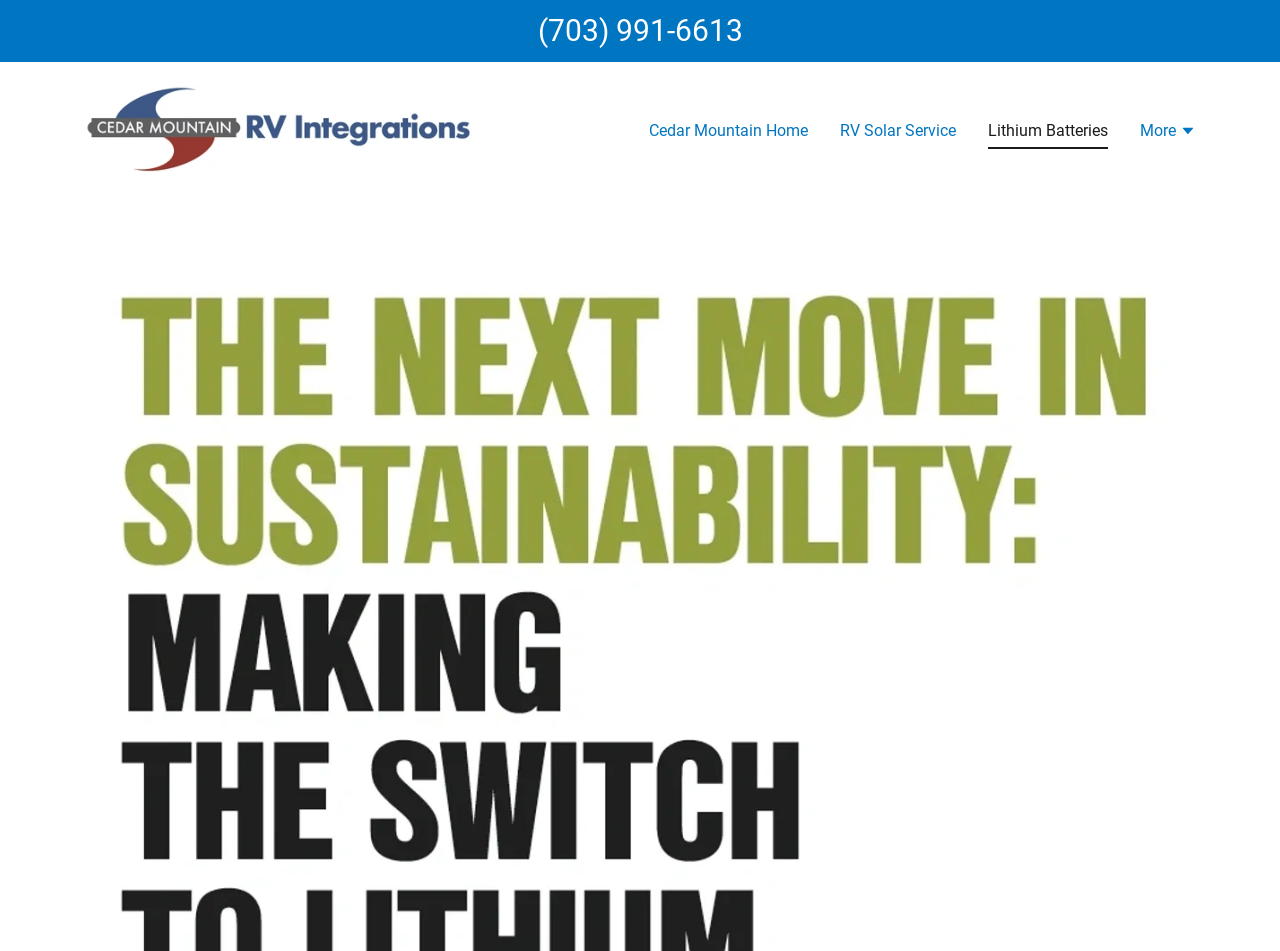Using the details from the image, please elaborate on the following question: Is the image associated with the 'Cedar Mountain RV Improvements' link a logo?

I looked at the image element associated with the 'Cedar Mountain RV Improvements' link and inferred that it is likely a logo, given its location and size relative to the link text.